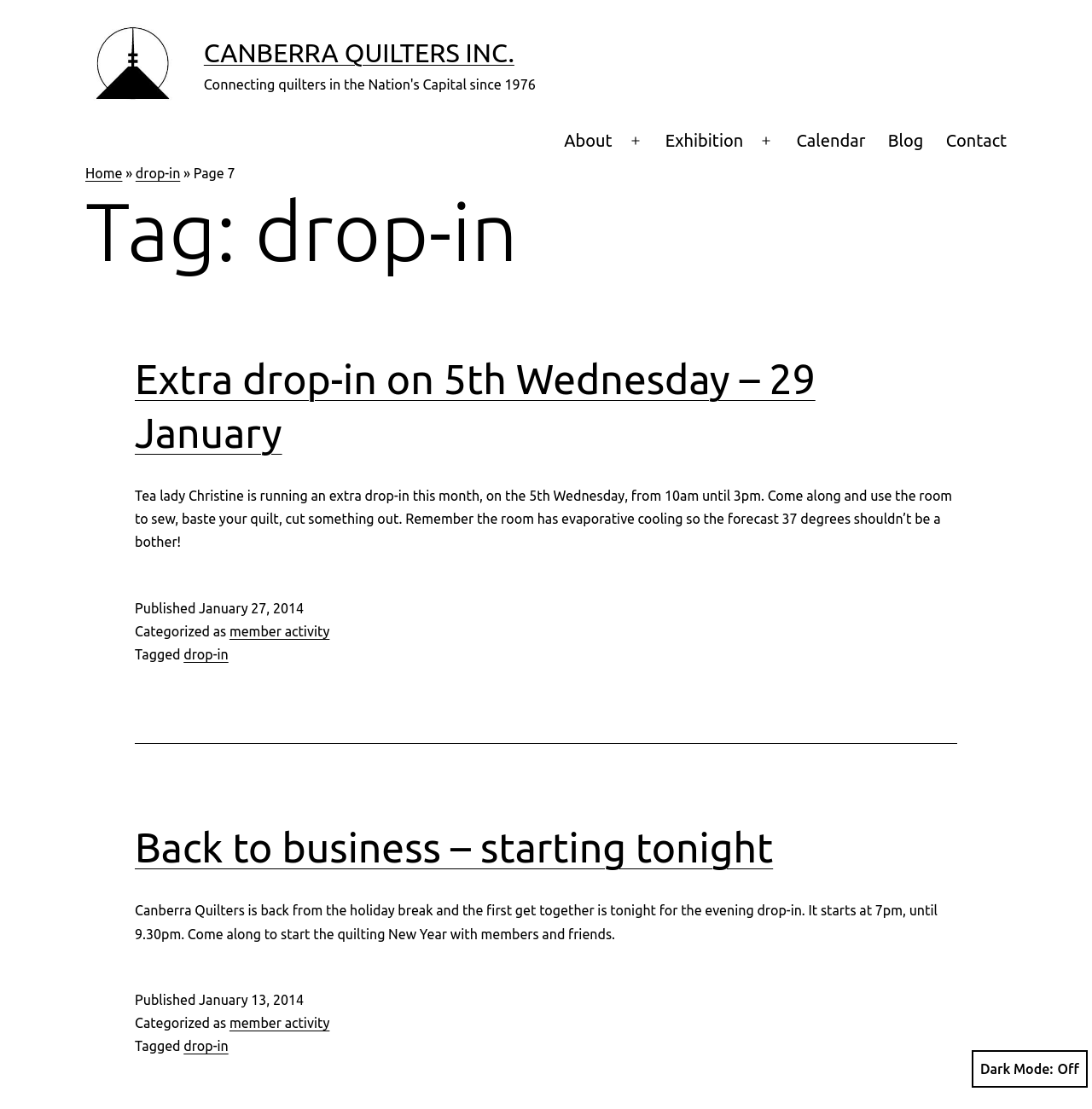What is the category of the article 'Extra drop-in on 5th Wednesday – 29 January'?
Could you give a comprehensive explanation in response to this question?

The category of the article 'Extra drop-in on 5th Wednesday – 29 January' can be found at the bottom of the article, where it is written as 'Categorized as member activity'.